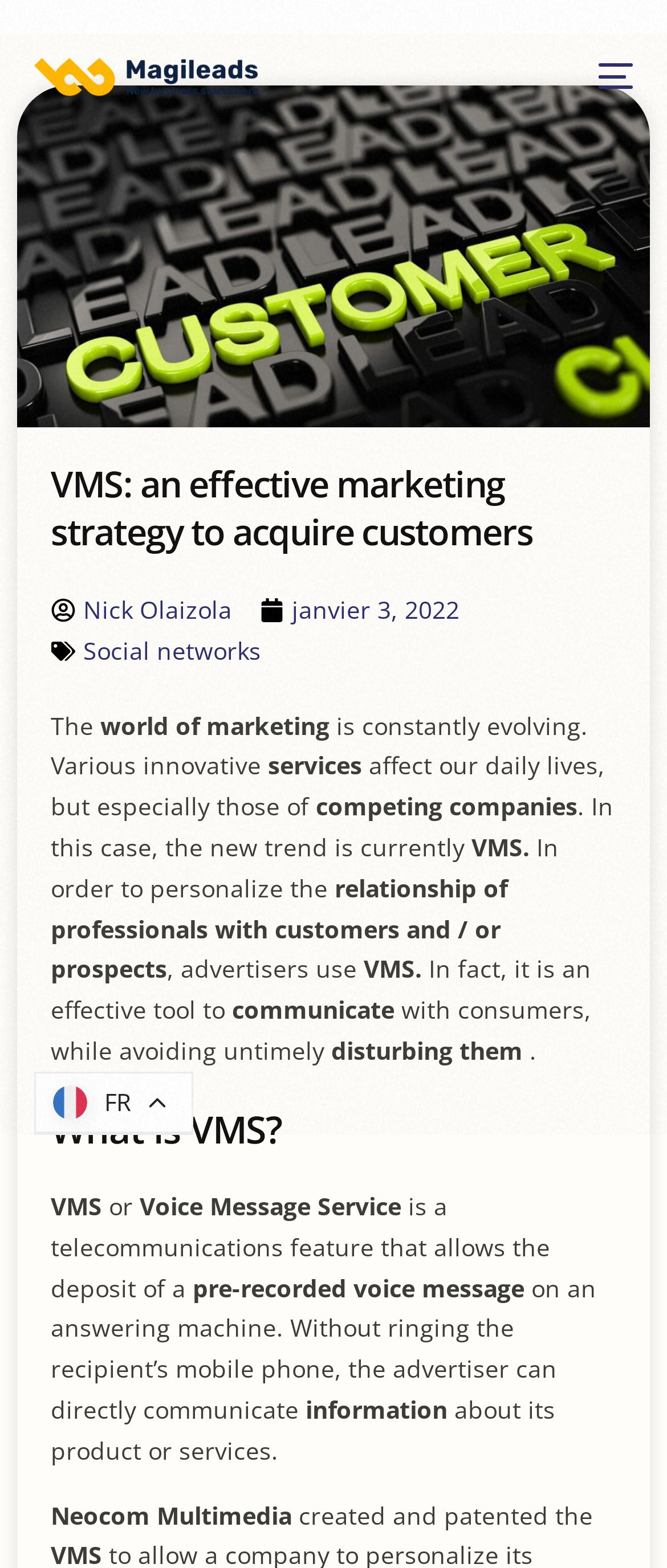Find the bounding box coordinates of the area that needs to be clicked in order to achieve the following instruction: "Click on the 'Magileads' logo". The coordinates should be specified as four float numbers between 0 and 1, i.e., [left, top, right, bottom].

[0.051, 0.036, 0.388, 0.062]